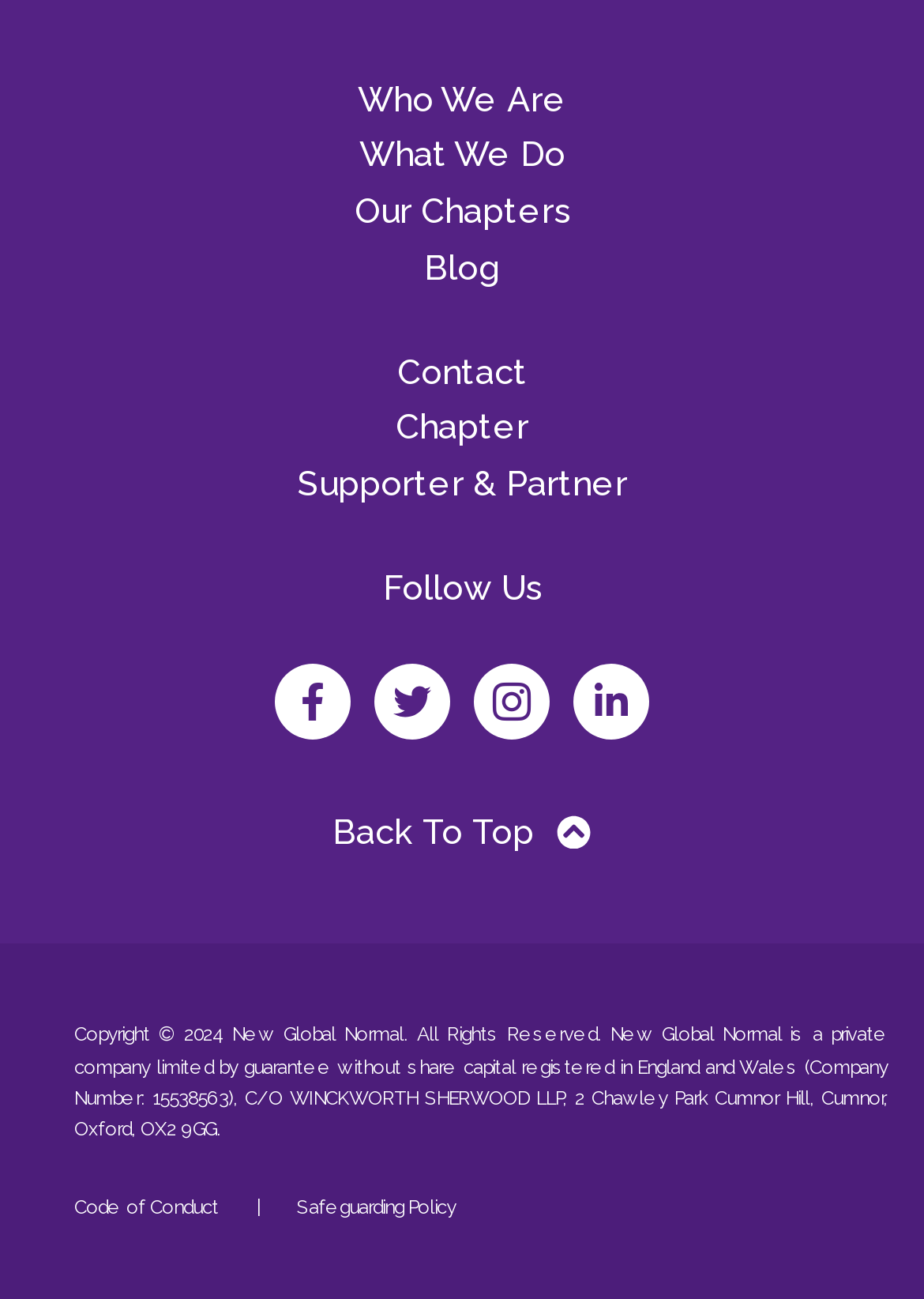Please pinpoint the bounding box coordinates for the region I should click to adhere to this instruction: "Read the blog".

[0.086, 0.184, 0.914, 0.227]